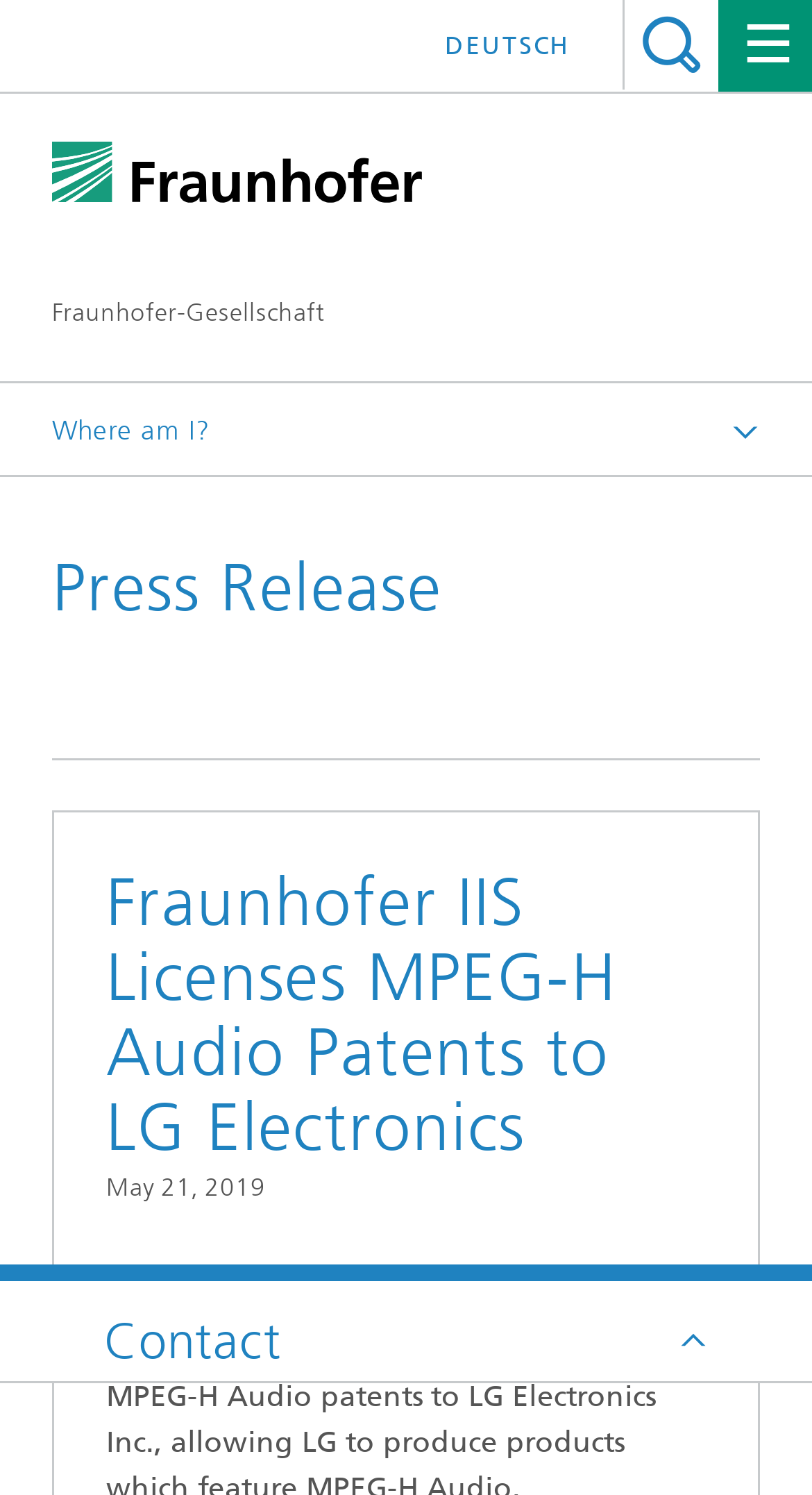From the image, can you give a detailed response to the question below:
What is the language of the webpage?

I inferred this from the presence of English words and phrases such as 'Where am I?', 'Media Information', and 'Press Releases 2019' on the webpage.